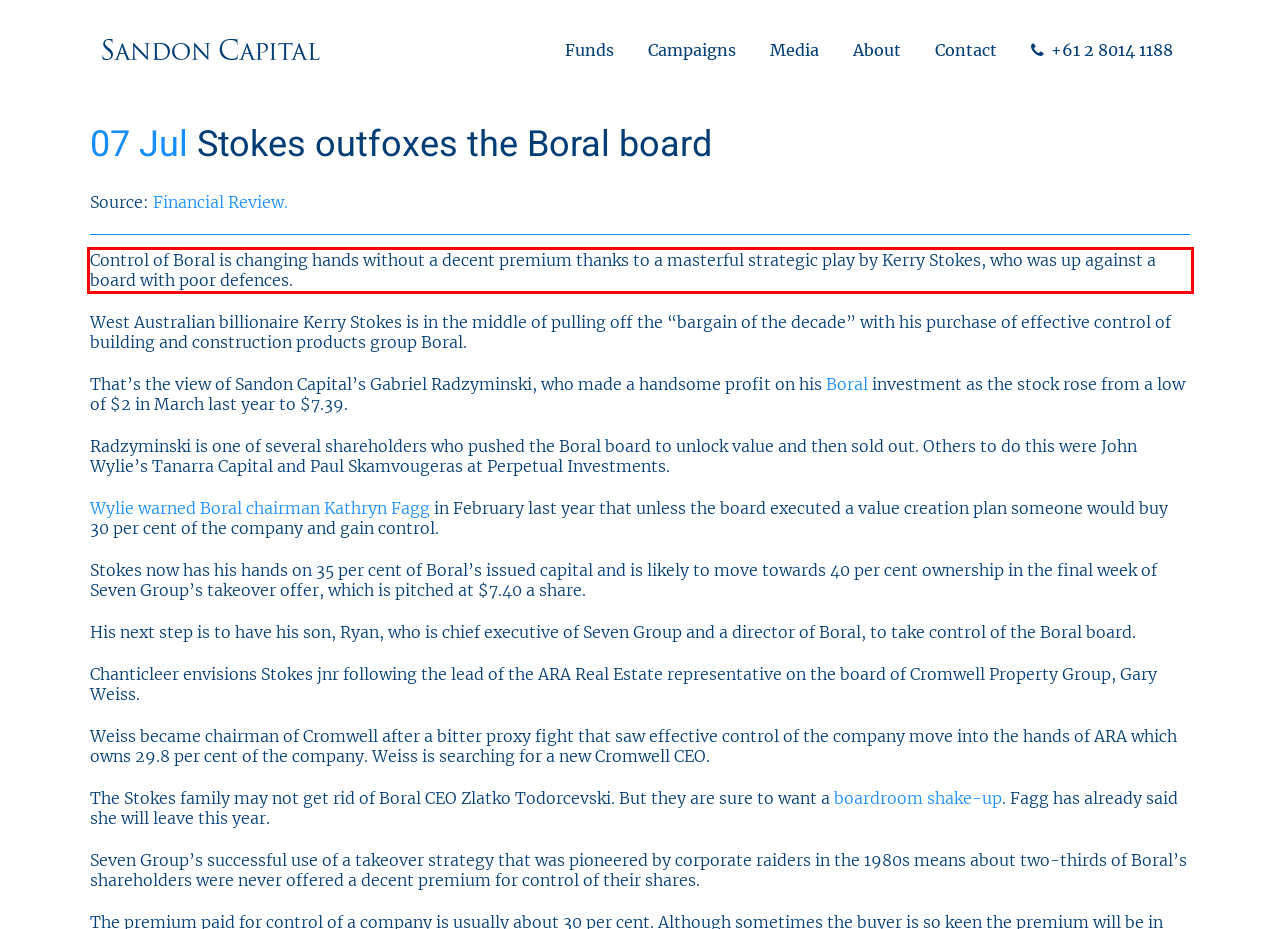Analyze the webpage screenshot and use OCR to recognize the text content in the red bounding box.

Control of Boral is changing hands without a decent premium thanks to a masterful strategic play by Kerry Stokes, who was up against a board with poor defences.